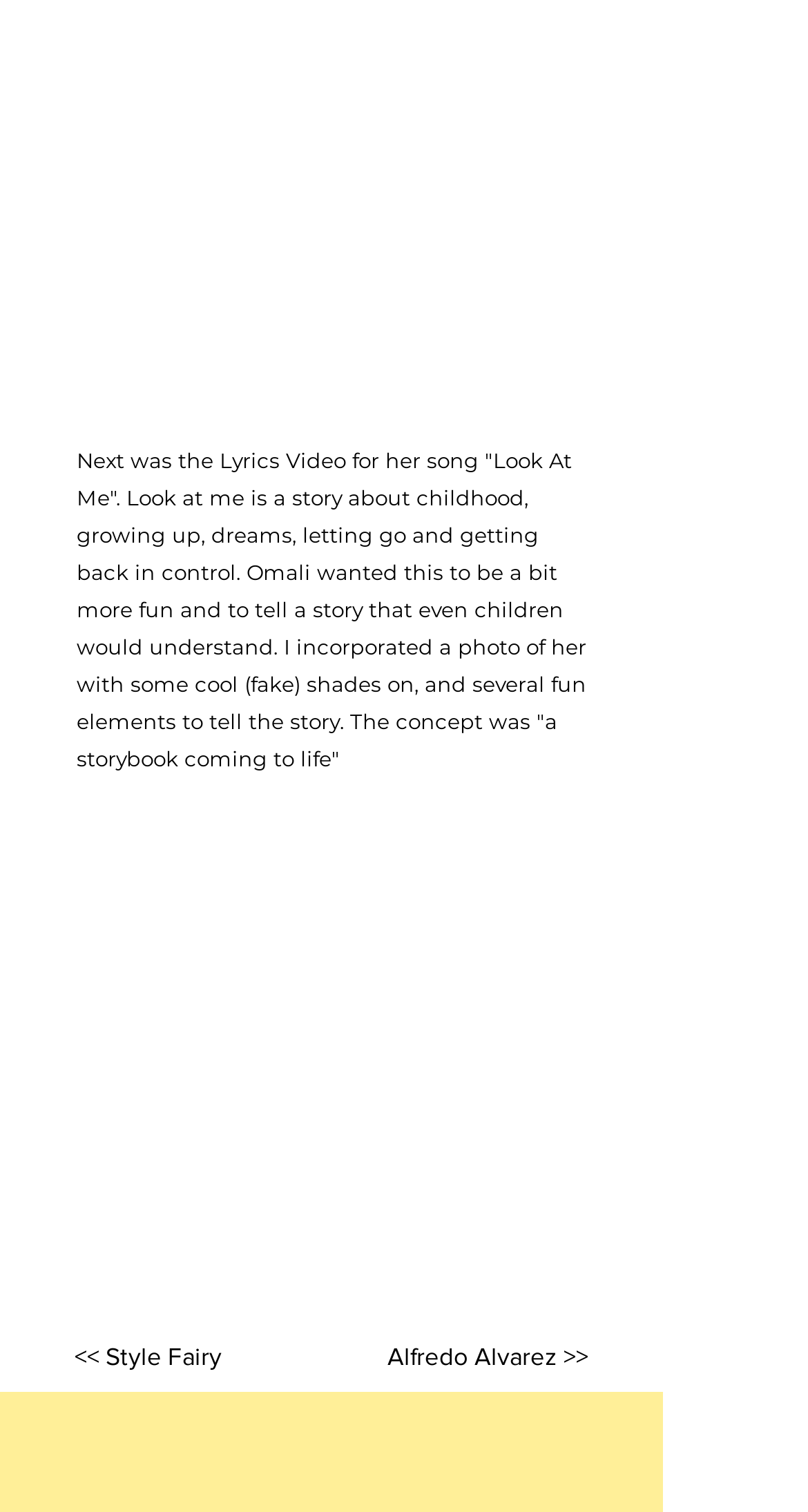How many social media links are present in the Social Bar?
Identify the answer in the screenshot and reply with a single word or phrase.

3